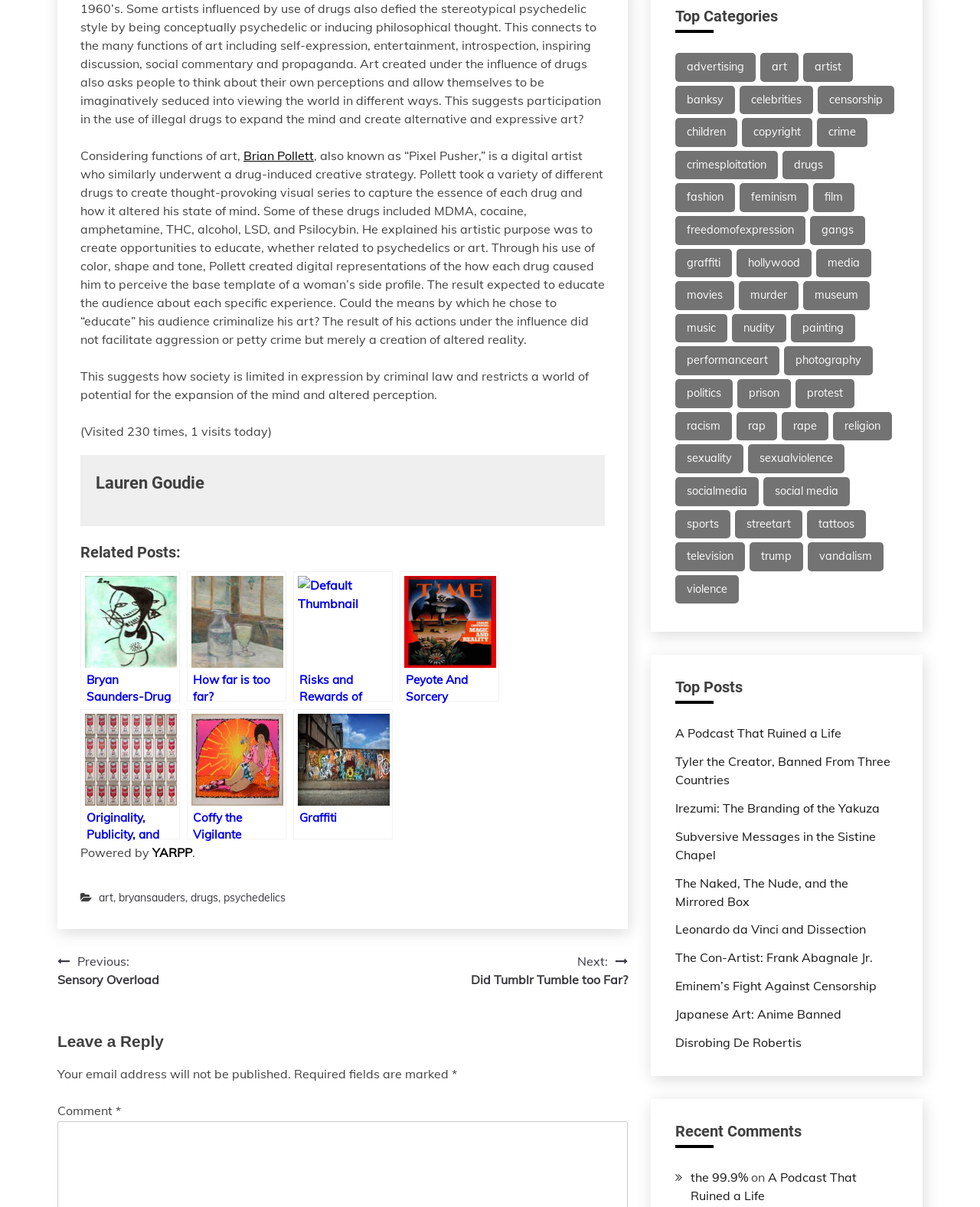Locate the bounding box for the described UI element: "Leonardo da Vinci and Dissection". Ensure the coordinates are four float numbers between 0 and 1, formatted as [left, top, right, bottom].

[0.689, 0.764, 0.884, 0.776]